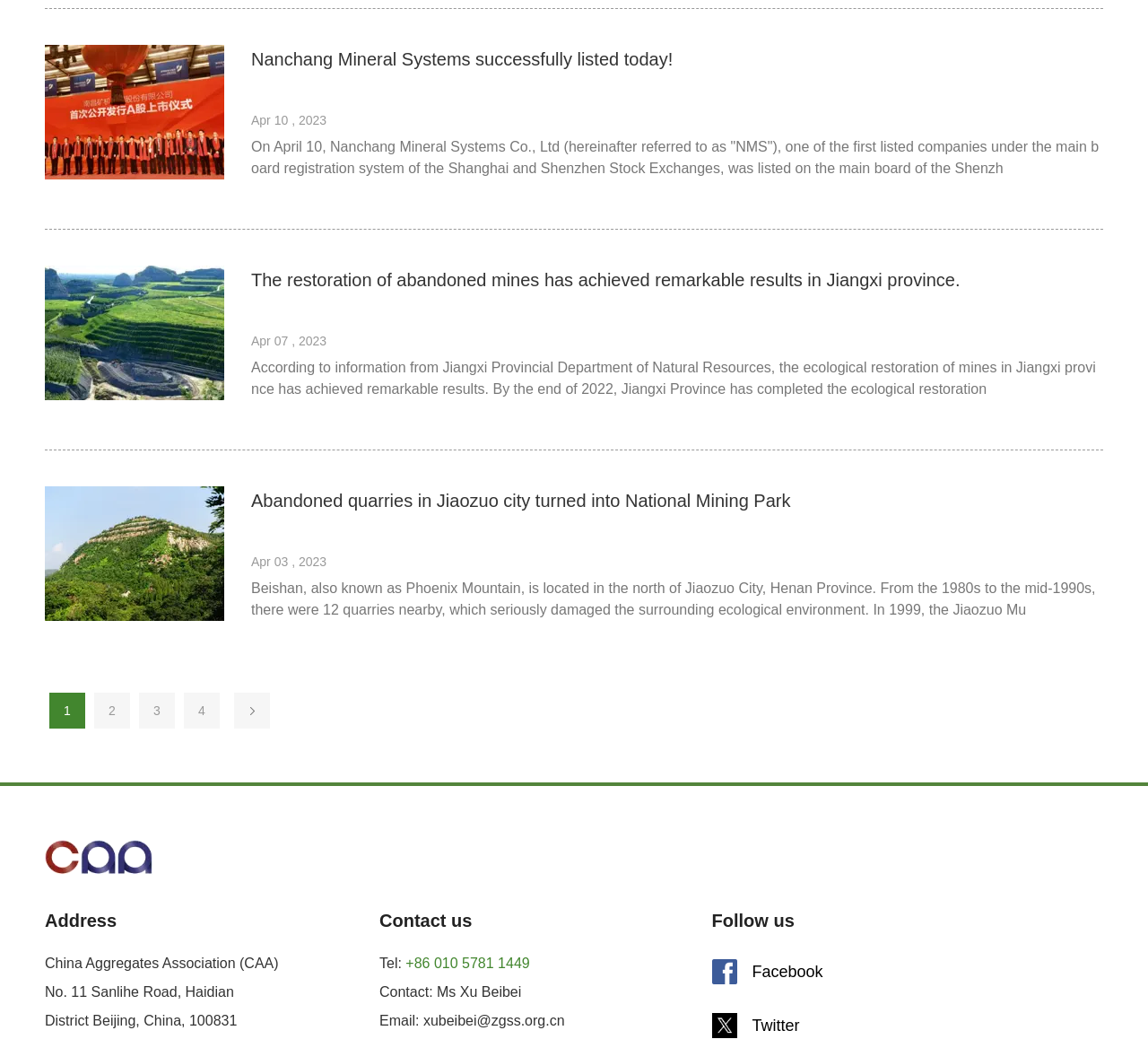Refer to the screenshot and give an in-depth answer to this question: What is the date of the first news article?

The first news article is 'Nanchang Mineral Systems successfully listed today!' and its date is mentioned as 'Apr 10, 2023' in the StaticText element with ID 501.